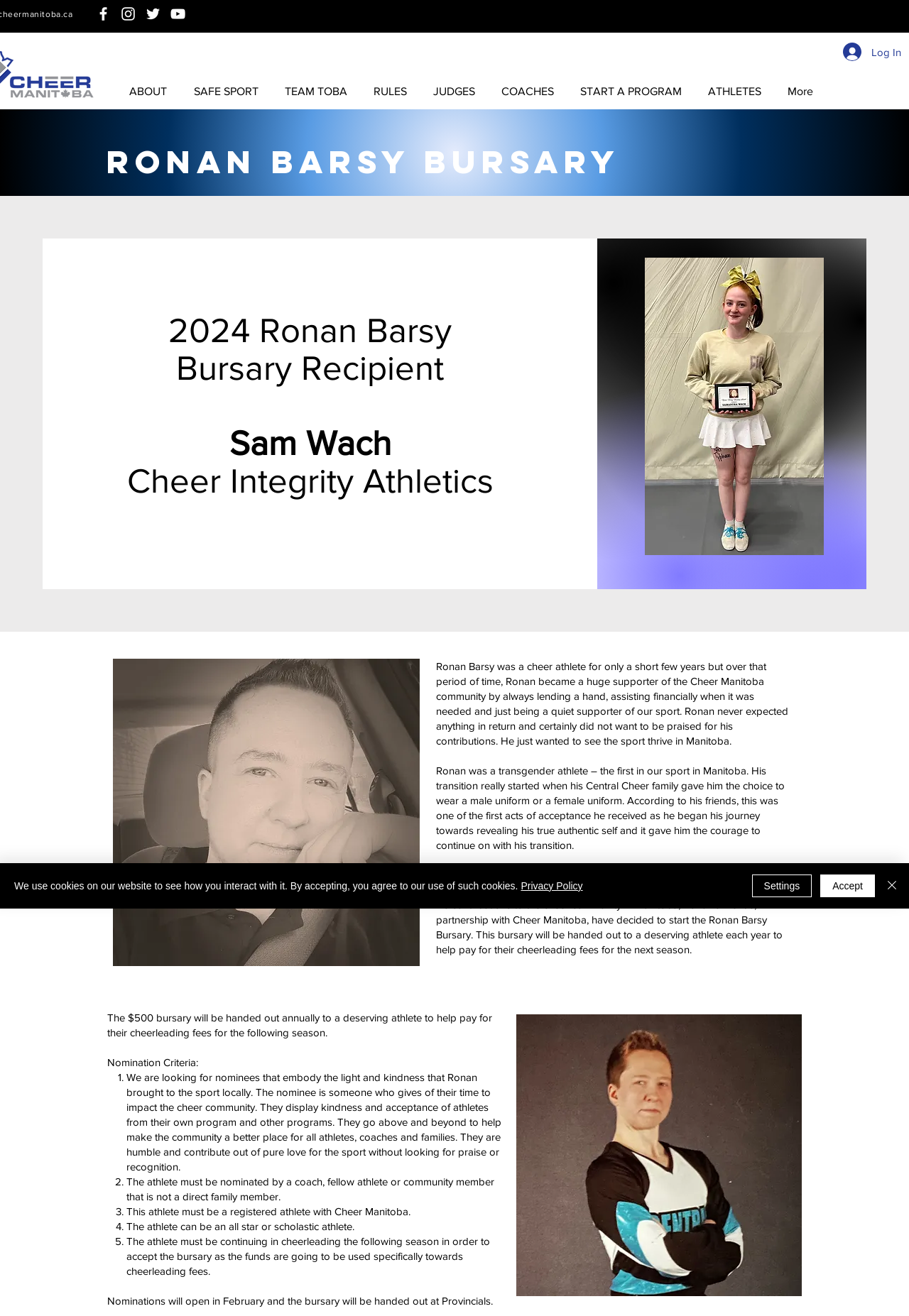Locate the bounding box coordinates of the clickable region to complete the following instruction: "View the image IMG_1891.jpg."

[0.709, 0.196, 0.906, 0.422]